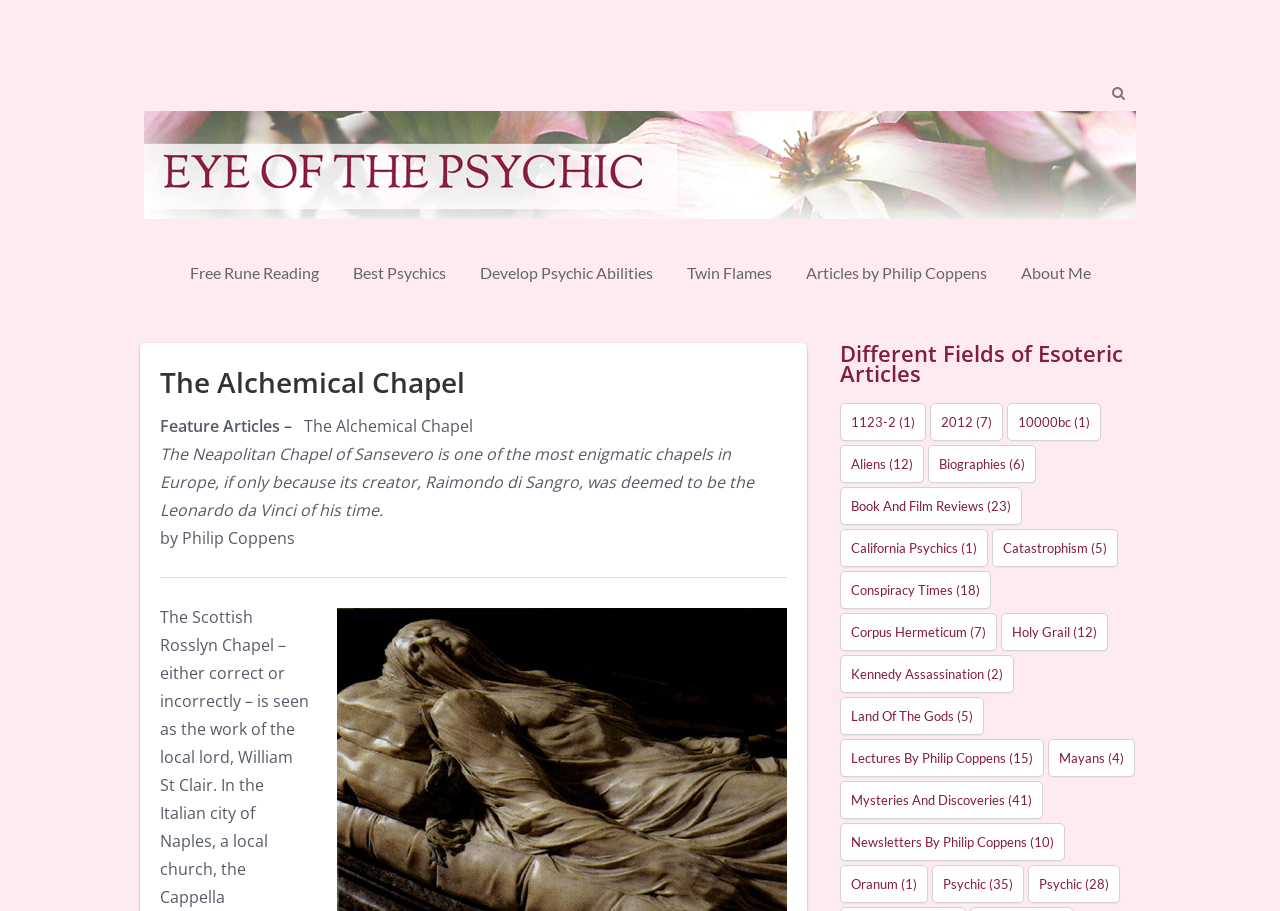What is the name of the chapel?
Use the information from the screenshot to give a comprehensive response to the question.

The question is asking for the name of the chapel. By looking at the webpage, we can see that the heading 'The Alchemical Chapel' is present, which suggests that this is the name of the chapel.